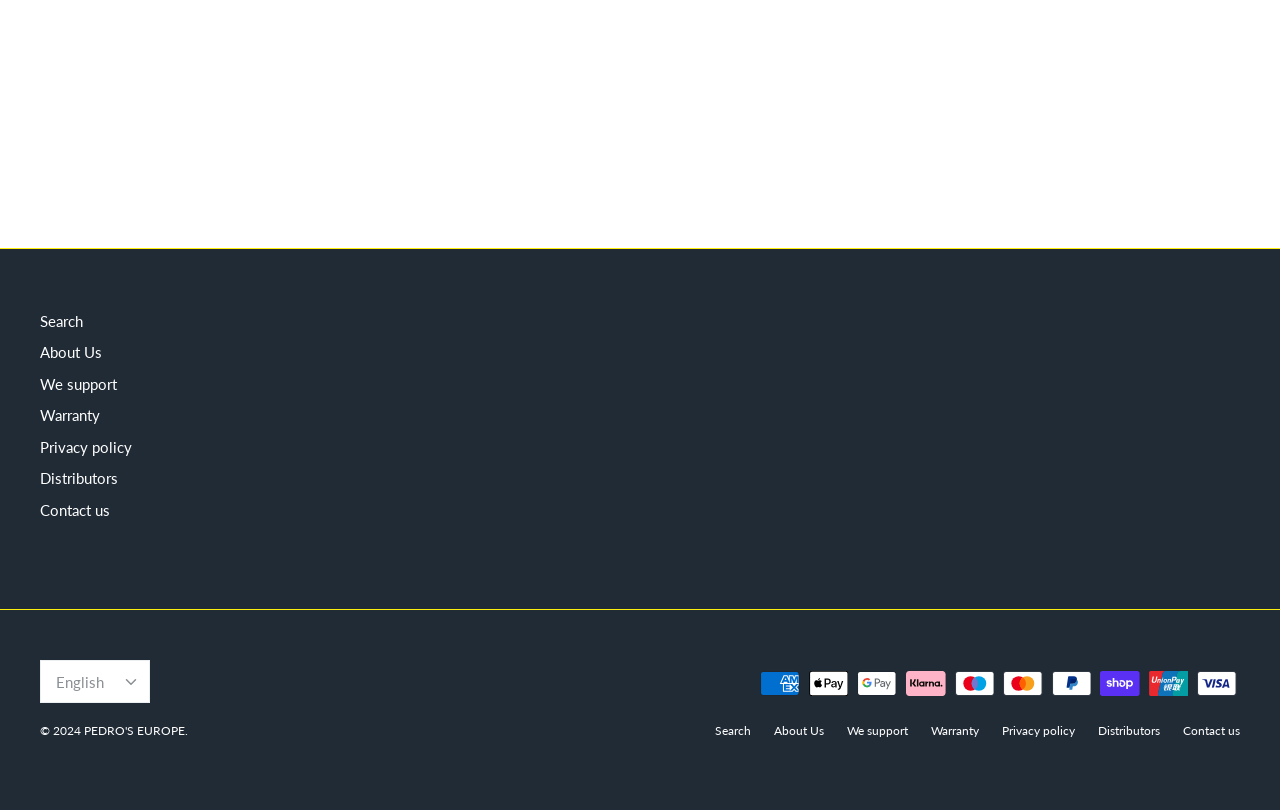Respond to the question with just a single word or phrase: 
What payment methods are accepted?

Multiple